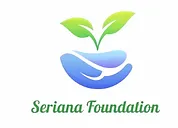Provide a one-word or short-phrase response to the question:
What is the organization's mission?

promote clean and safe water access for children